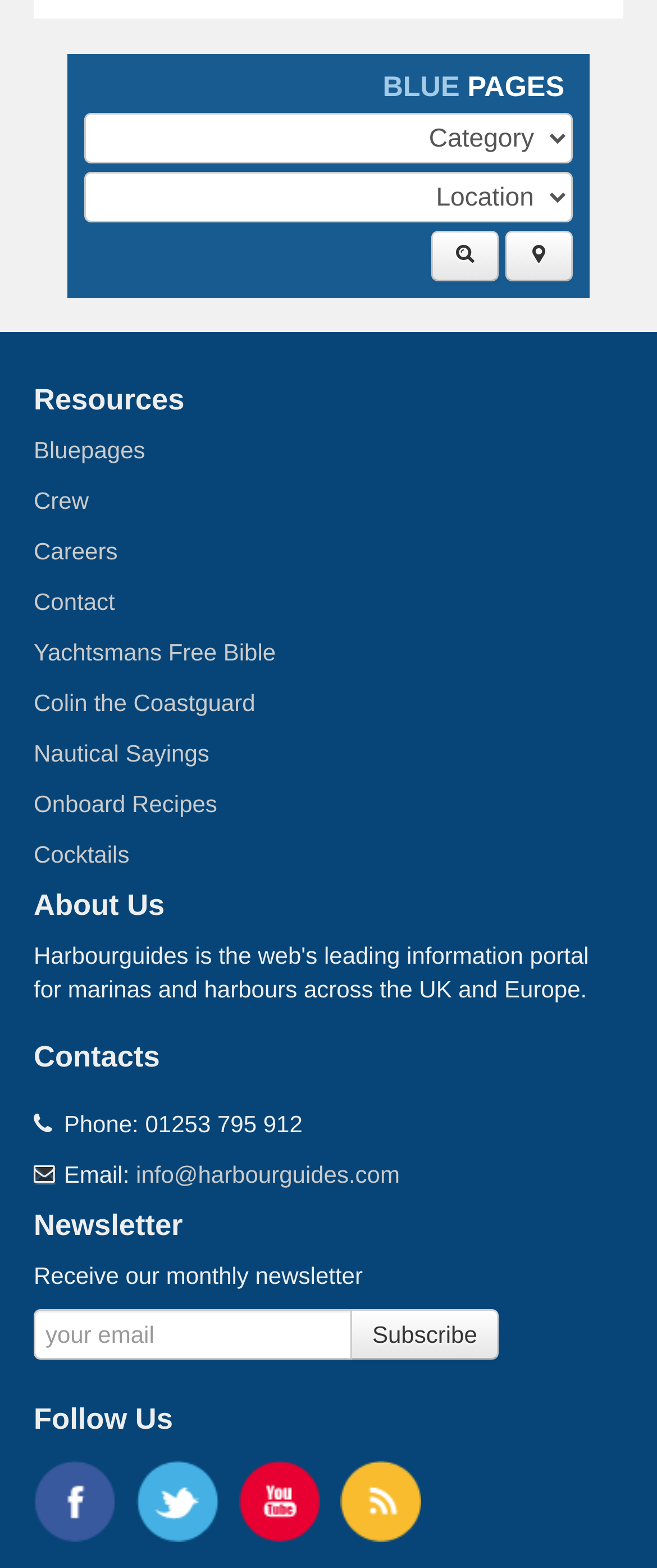Please find the bounding box coordinates (top-left x, top-left y, bottom-right x, bottom-right y) in the screenshot for the UI element described as follows: Onboard Recipes

[0.051, 0.504, 0.331, 0.521]